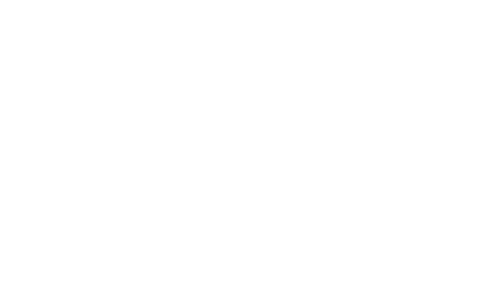What themes does the image align with?
Provide a concise answer using a single word or phrase based on the image.

Business and technology